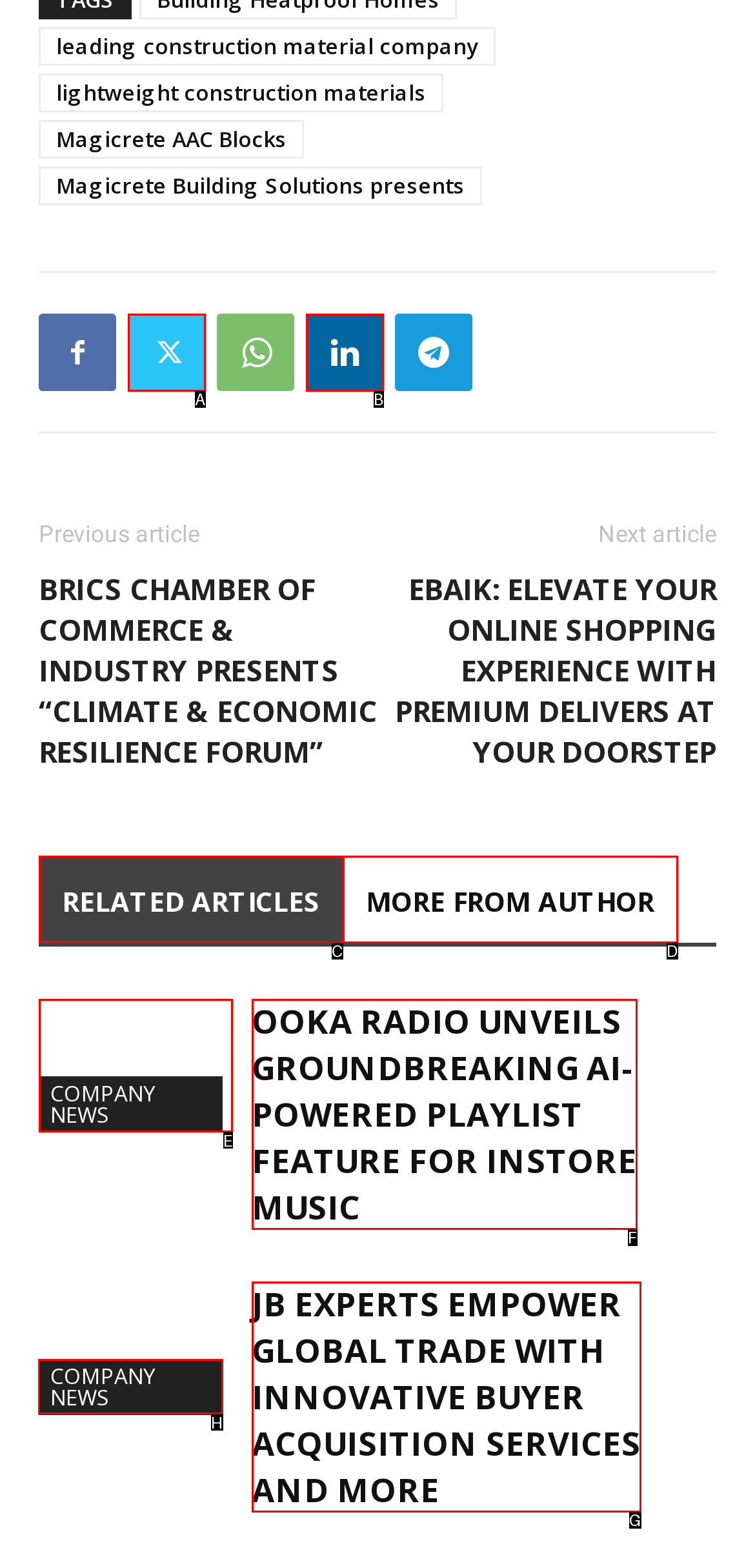Determine the letter of the UI element that you need to click to perform the task: Explore the company news about JB Experts.
Provide your answer with the appropriate option's letter.

H